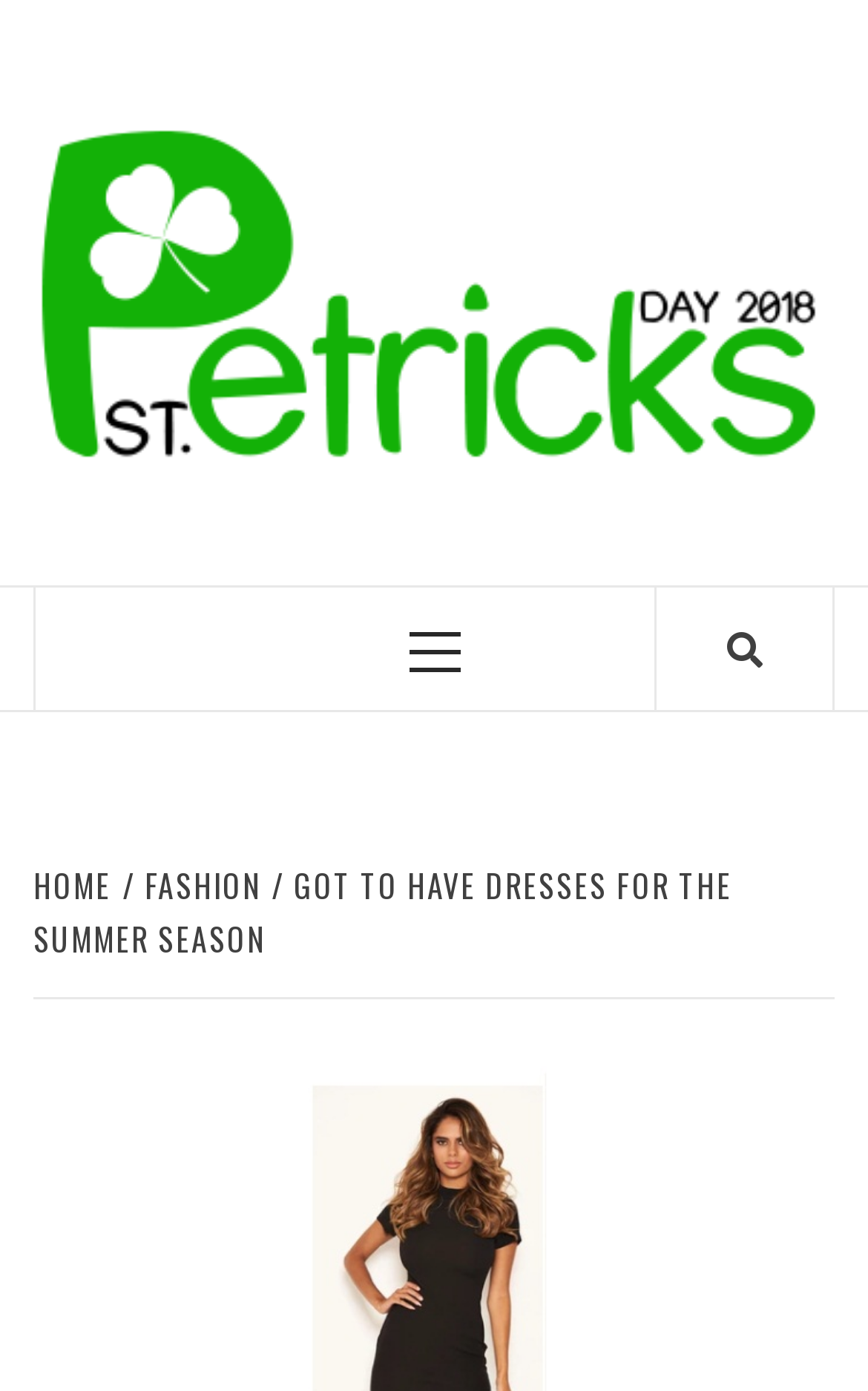Analyze and describe the webpage in a detailed narrative.

The webpage appears to be an article or blog post about dresses for the summer season, with a focus on Irish culture. At the top of the page, there is a link and an image with the text "St. Patrick's Day 2018", which suggests that the article may be related to this event. 

Below this, there is a heading that reads "CELEBRATING IRISH CULTURE WITH NEWS AND FESTIVITIES", which indicates the theme of the article. To the right of this heading, there is a small icon represented by the Unicode character "\uf002". 

Further down the page, there is a button labeled "Primary Menu" that controls a menu with the ID "primary-menu". This button is positioned roughly in the middle of the page. 

On the left side of the page, there is a navigation section labeled "Breadcrumbs" that contains three links: "HOME", "/ FASHION", and "/ GOT TO HAVE DRESSES FOR THE SUMMER SEASON". These links are stacked vertically and appear to be a navigation trail for the article.